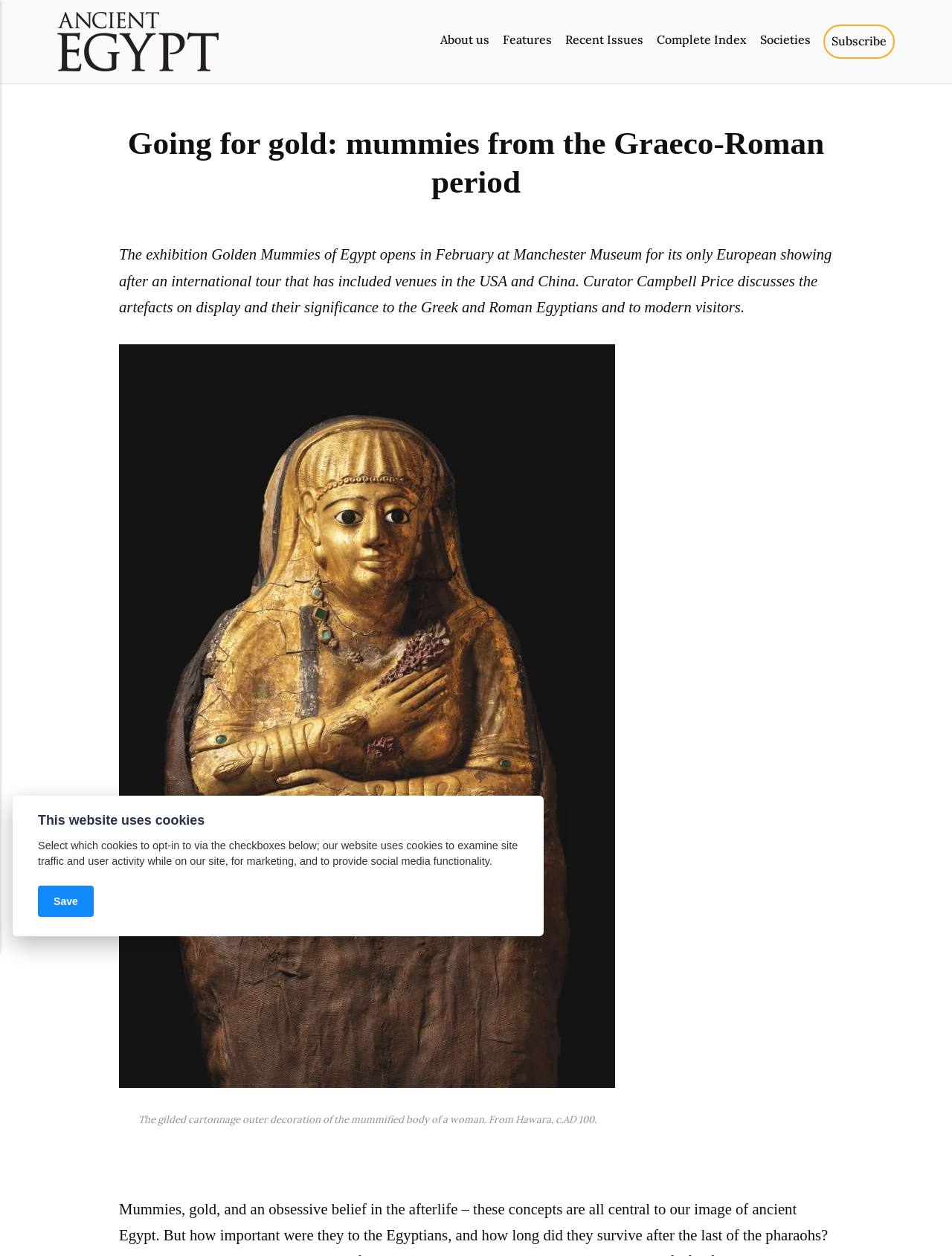What is the purpose of the cookies on this website?
Examine the image and give a concise answer in one word or a short phrase.

To examine site traffic and user activity